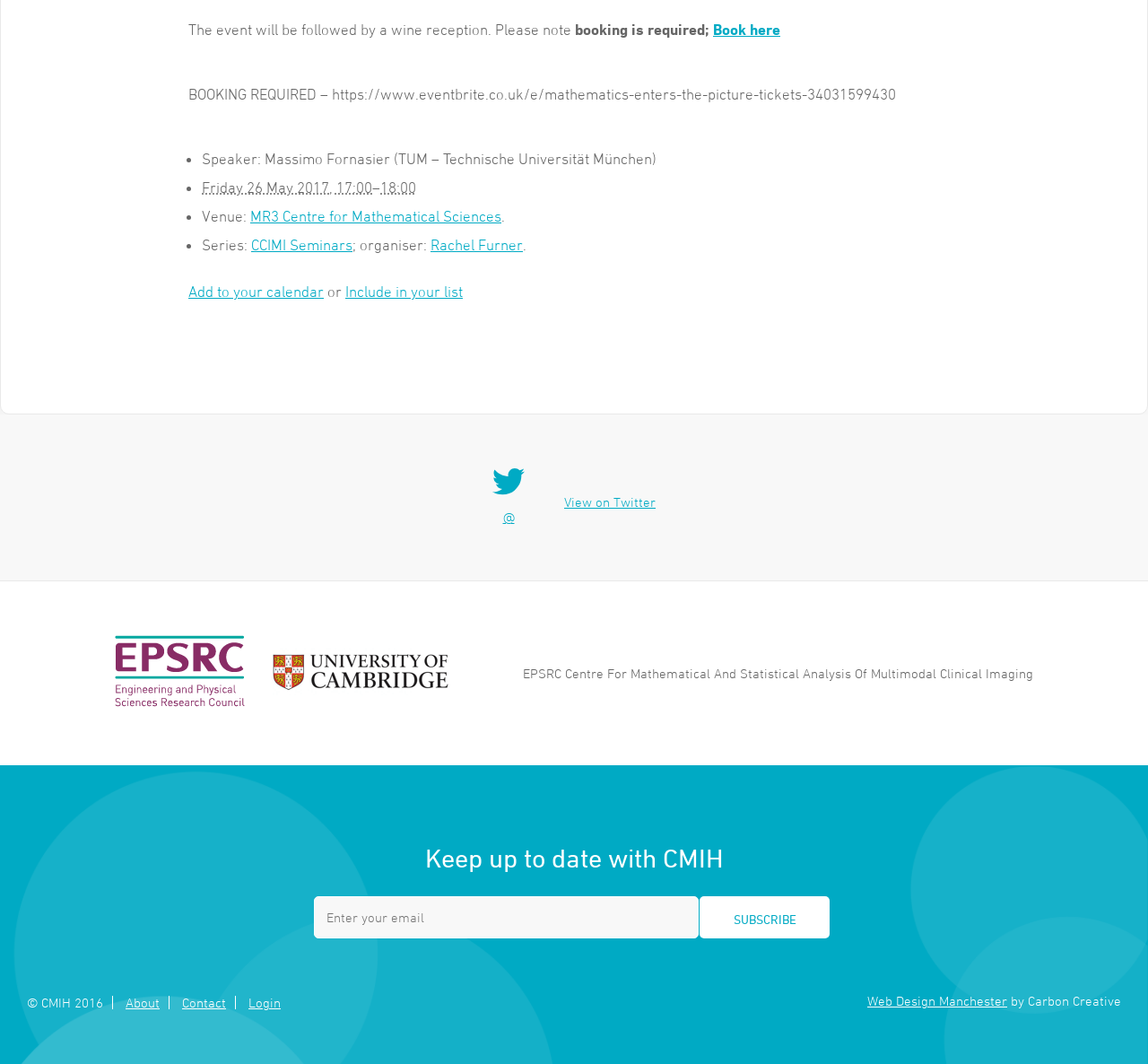Bounding box coordinates are specified in the format (top-left x, top-left y, bottom-right x, bottom-right y). All values are floating point numbers bounded between 0 and 1. Please provide the bounding box coordinate of the region this sentence describes: Add to your calendar

[0.164, 0.266, 0.282, 0.282]